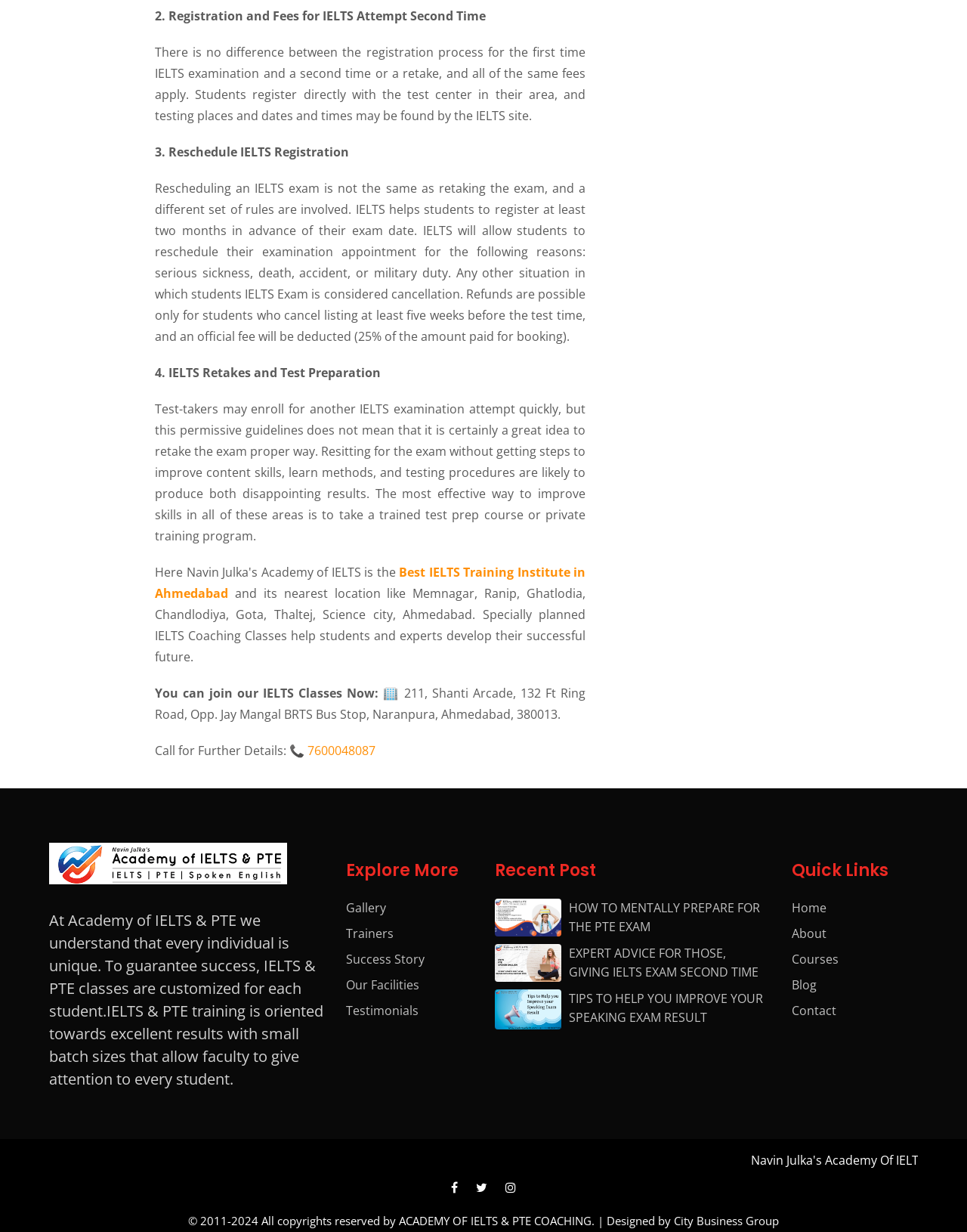Utilize the details in the image to thoroughly answer the following question: What is the name of the academy mentioned on the webpage?

The name of the academy is mentioned in the link and image elements on the webpage, which suggests that it is a prominent feature of the webpage.